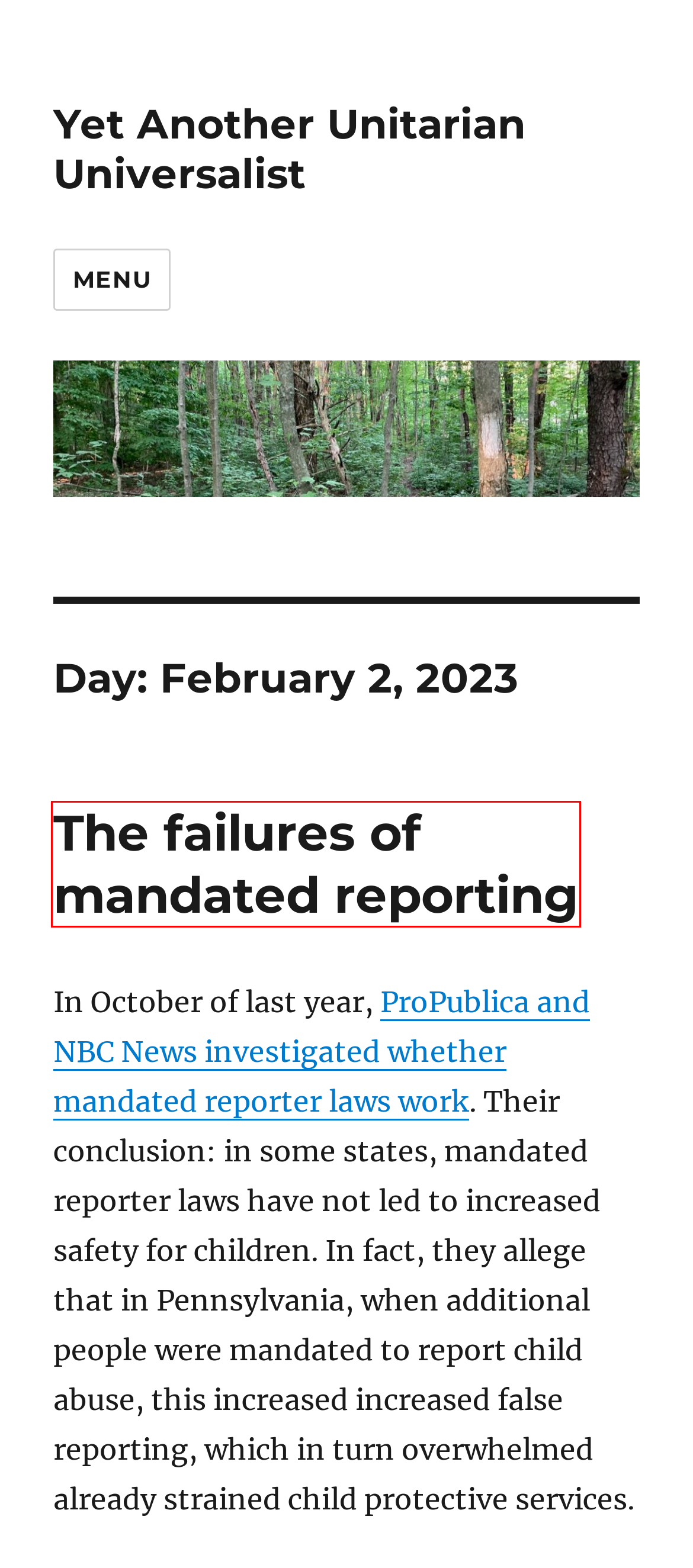Analyze the screenshot of a webpage that features a red rectangle bounding box. Pick the webpage description that best matches the new webpage you would see after clicking on the element within the red bounding box. Here are the candidates:
A. Links – Yet Another Unitarian Universalist
B. February 5, 2023 – Yet Another Unitarian Universalist
C. About – Yet Another Unitarian Universalist
D. February 11, 2023 – Yet Another Unitarian Universalist
E. Yet Another Unitarian Universalist – A postmodern heretic's spiritual journey
F. The failures of mandated reporting – Yet Another Unitarian Universalist
G. February 21, 2023 – Yet Another Unitarian Universalist
H. February 12, 2023 – Yet Another Unitarian Universalist

F